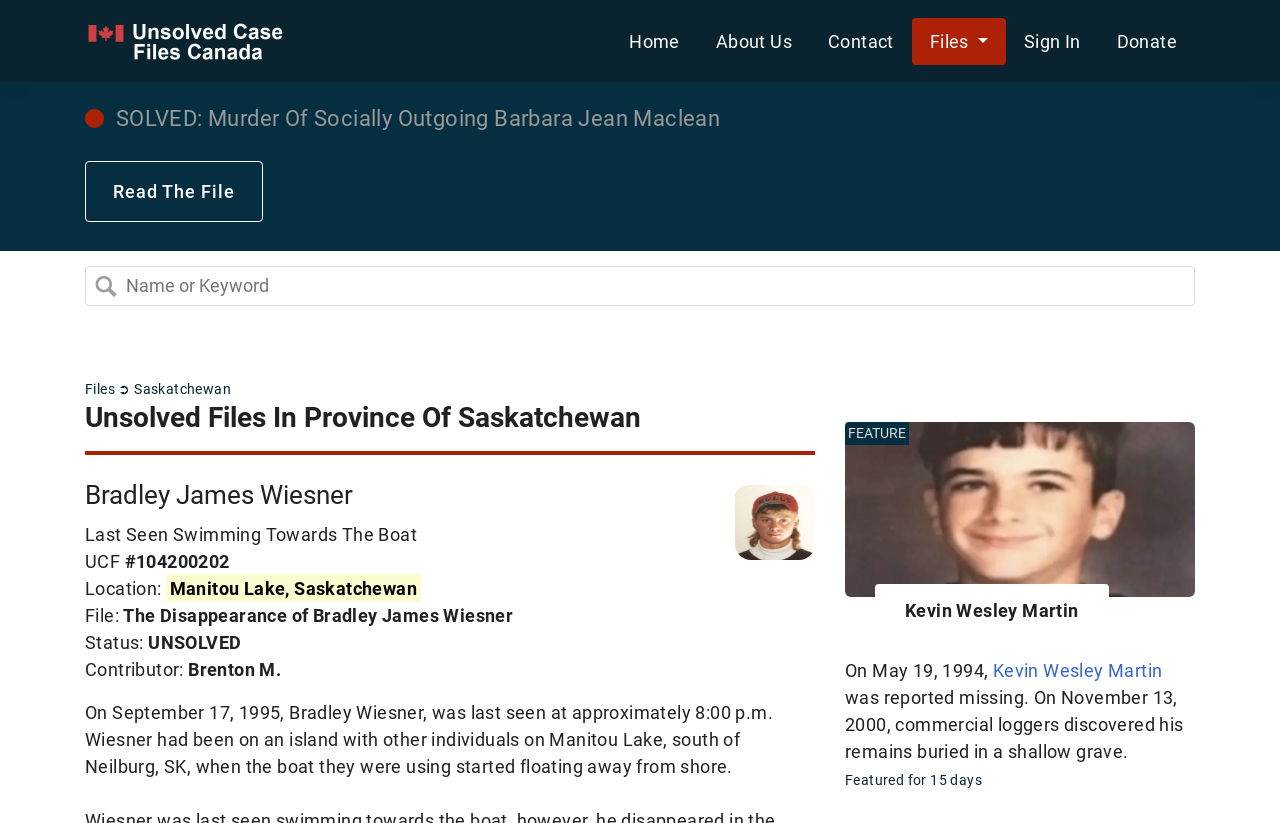Please pinpoint the bounding box coordinates for the region I should click to adhere to this instruction: "Search for a case by name or keyword".

[0.066, 0.323, 0.934, 0.372]